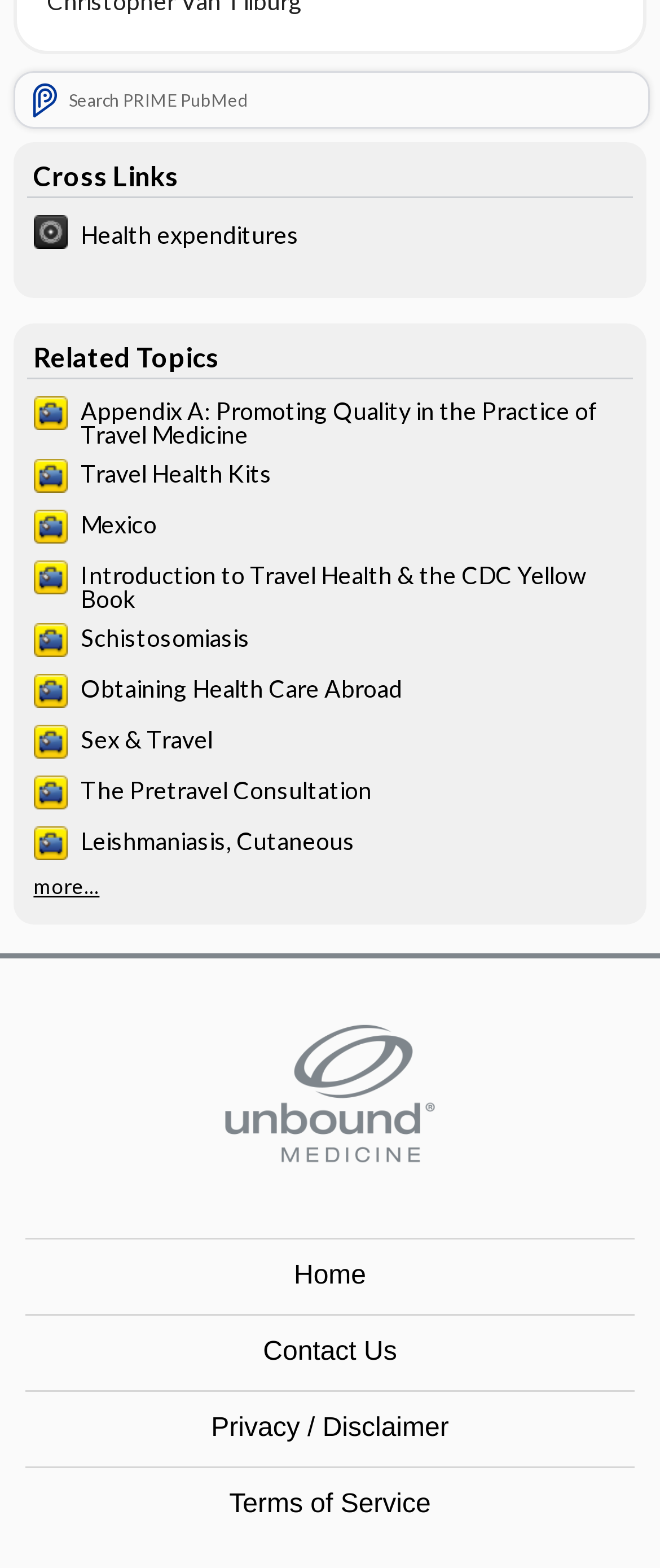Respond with a single word or phrase:
What is the text of the first link?

Search PRIME PubMed